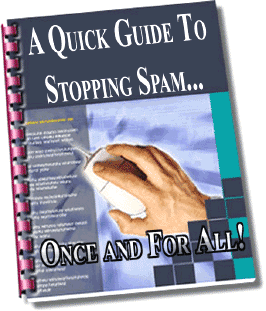What type of binding does the guide have?
From the image, respond using a single word or phrase.

Spiral-bound